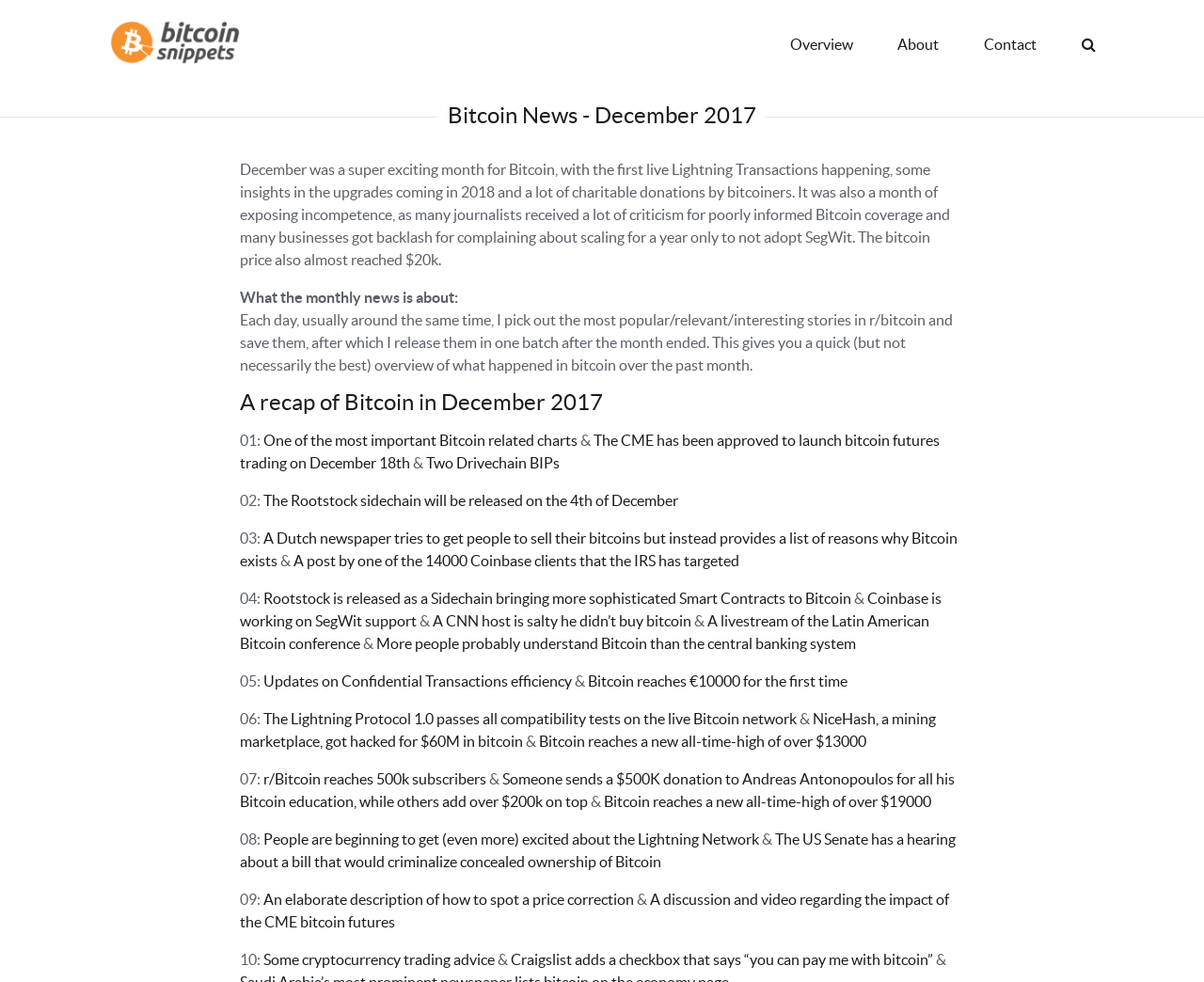Determine the bounding box of the UI element mentioned here: "r/Bitcoin reaches 500k subscribers". The coordinates must be in the format [left, top, right, bottom] with values ranging from 0 to 1.

[0.219, 0.785, 0.404, 0.802]